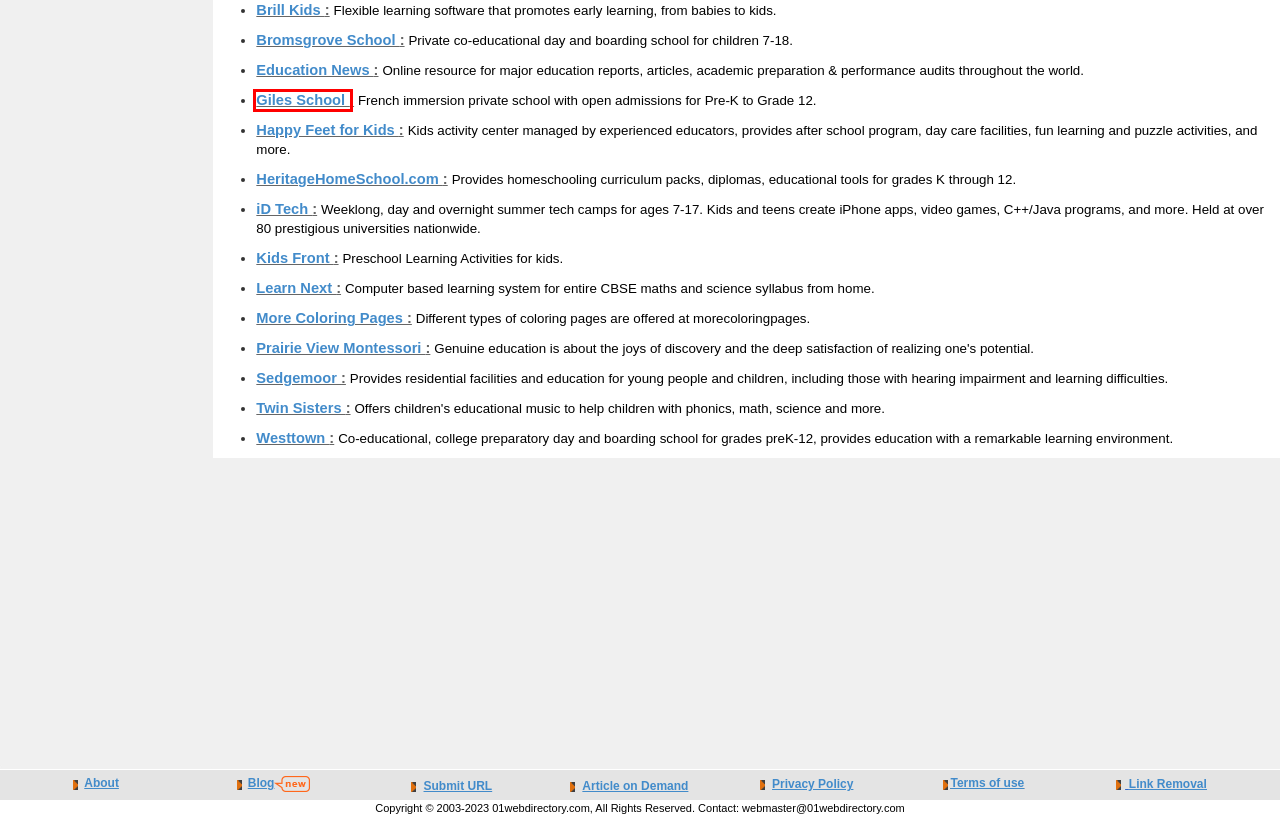Consider the screenshot of a webpage with a red bounding box around an element. Select the webpage description that best corresponds to the new page after clicking the element inside the red bounding box. Here are the candidates:
A. Coloring Pages for Kids, Free Online Coloring Pages
B. iD Tech | Summer Coding Camp & Online Tech Programs for Kids & Teens
C. Home - Twin Sisters
D. Bromsgrove School - Outstanding Education
E. Online Education Preparation & Practice test
F. Westtown School
G. Home - The Giles School
H. Connection Problems

G